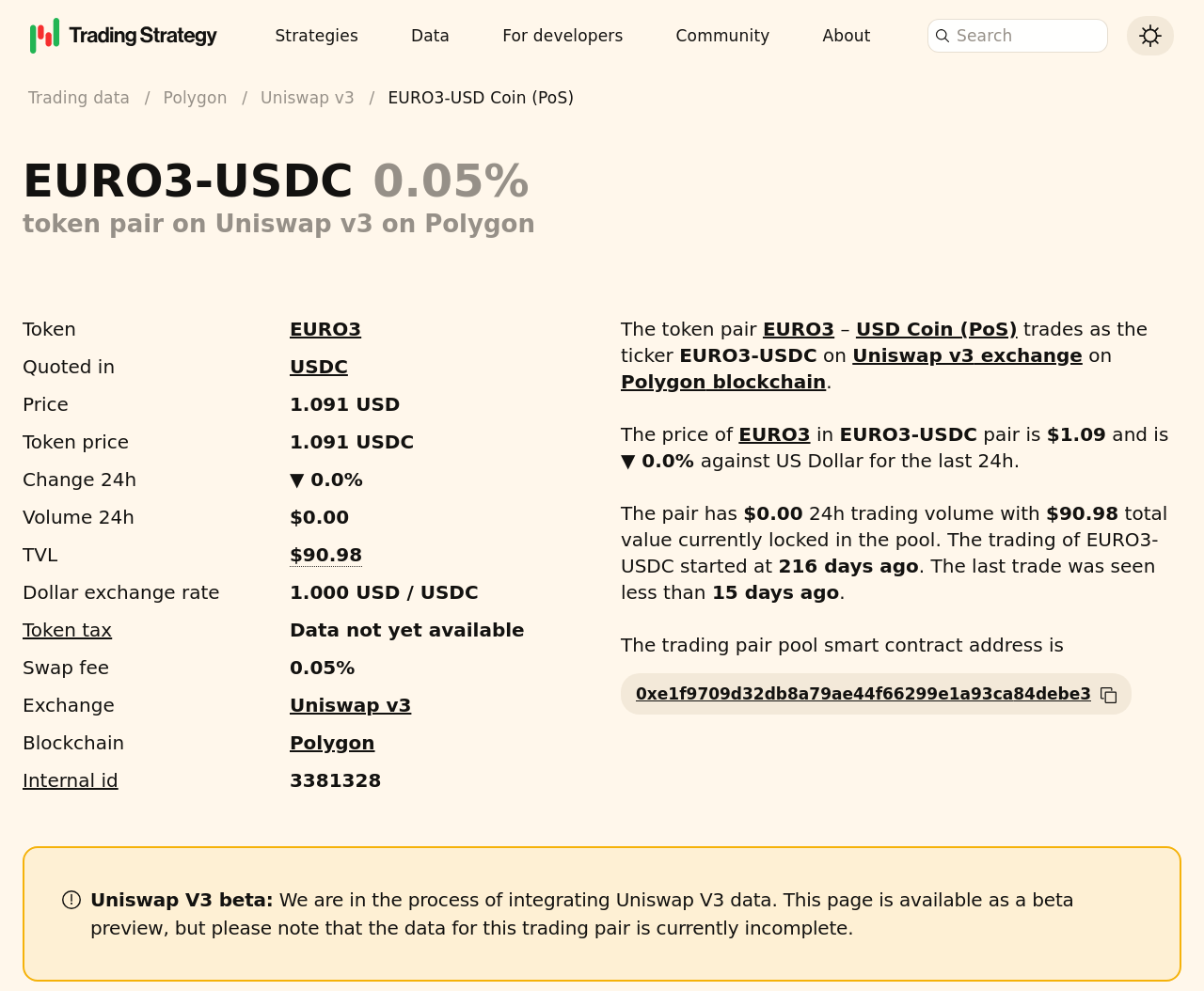Provide a one-word or brief phrase answer to the question:
What is the token pair on Uniswap v3?

EURO3-USDC